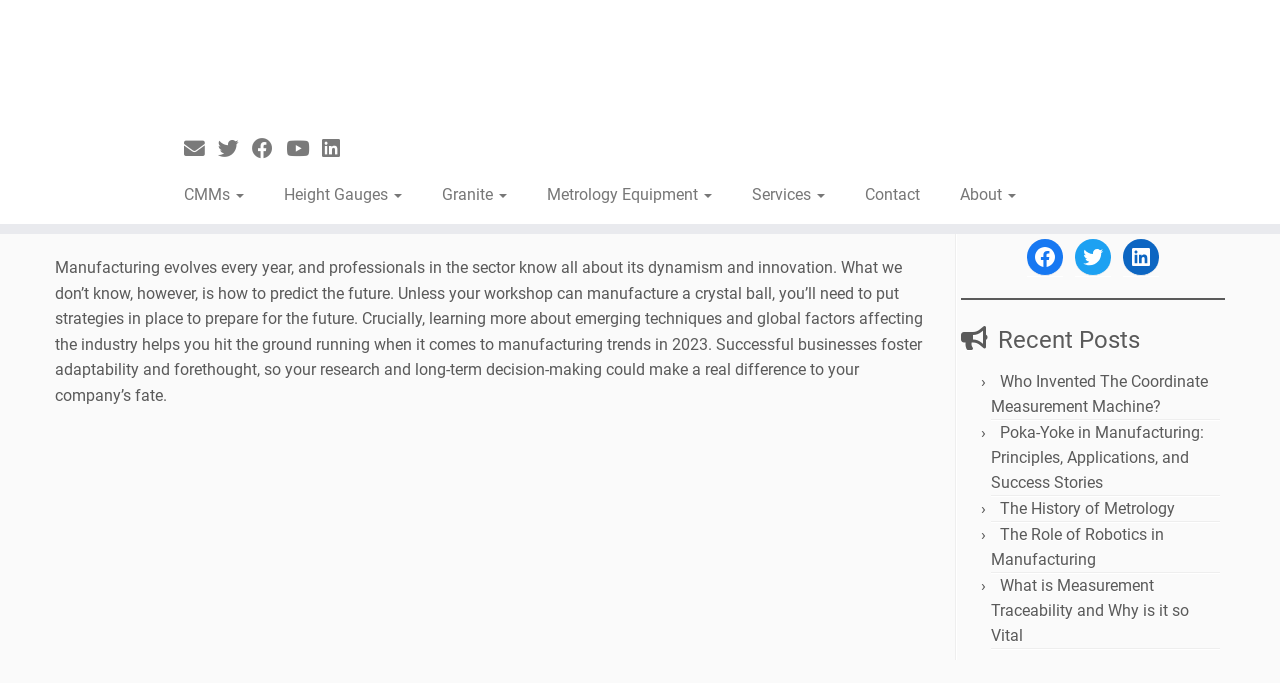Please determine the bounding box coordinates of the element to click in order to execute the following instruction: "Learn about CMMs". The coordinates should be four float numbers between 0 and 1, specified as [left, top, right, bottom].

[0.14, 0.259, 0.206, 0.311]